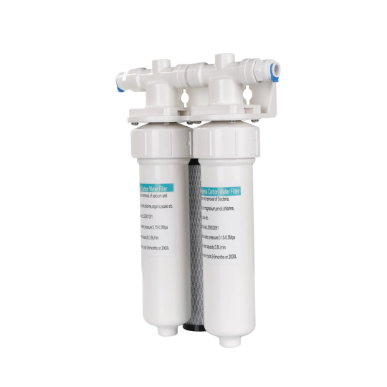Please study the image and answer the question comprehensively:
What is the purpose of the labels on the filters?

The labels on the filters are intended to provide essential information about their specifications and operational guidelines, as stated in the caption. This information is crucial for the proper use and maintenance of the filters.